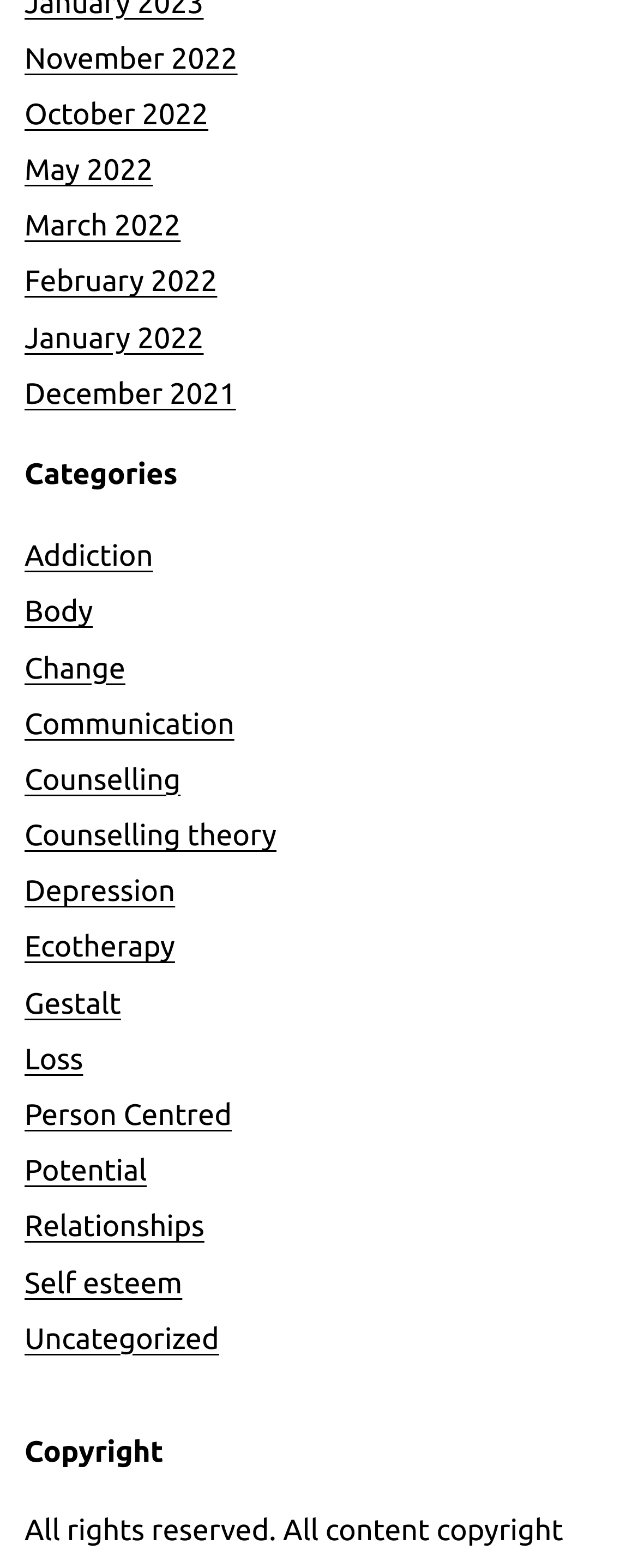Provide the bounding box coordinates of the area you need to click to execute the following instruction: "Explore Counselling theory category".

[0.038, 0.522, 0.433, 0.543]